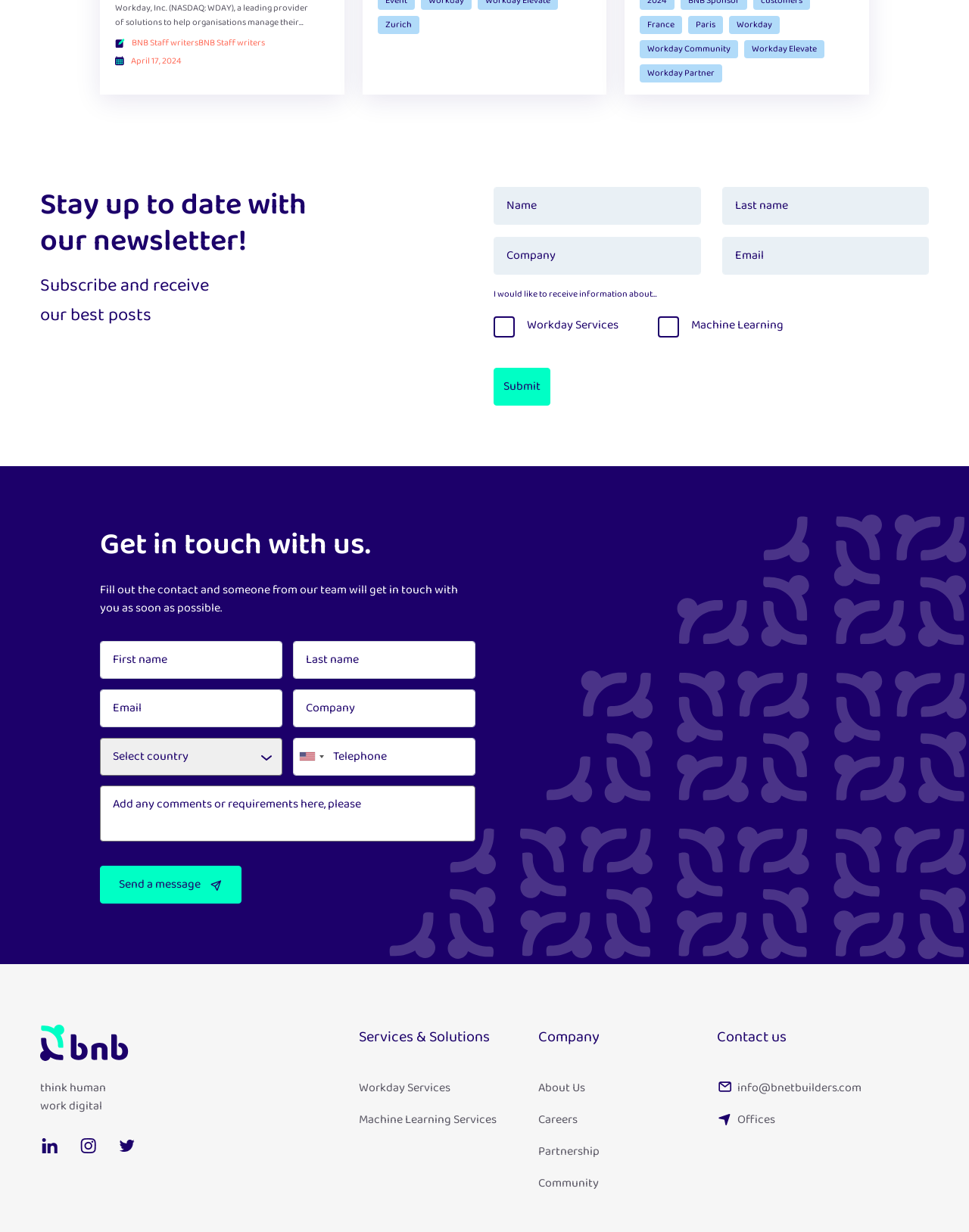Pinpoint the bounding box coordinates of the clickable area necessary to execute the following instruction: "Get in touch with us". The coordinates should be given as four float numbers between 0 and 1, namely [left, top, right, bottom].

[0.103, 0.428, 0.491, 0.457]